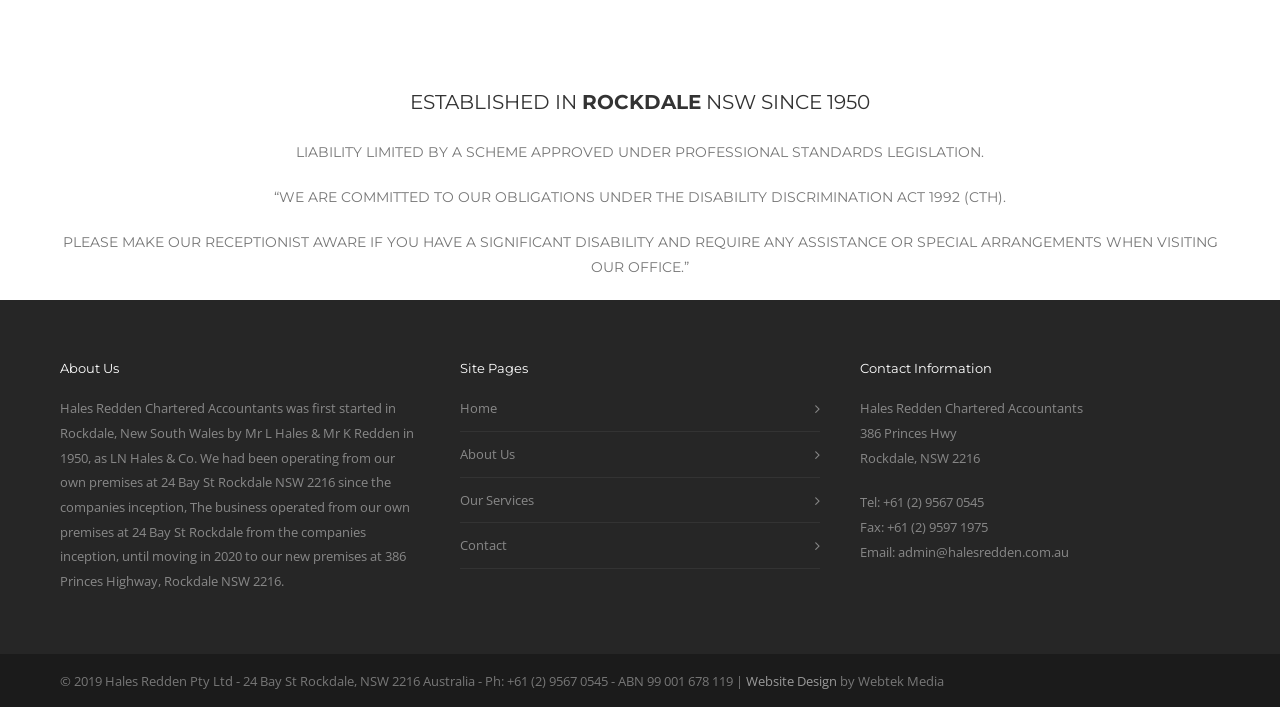Respond to the question with just a single word or phrase: 
What is the email address of the firm?

admin@halesredden.com.au